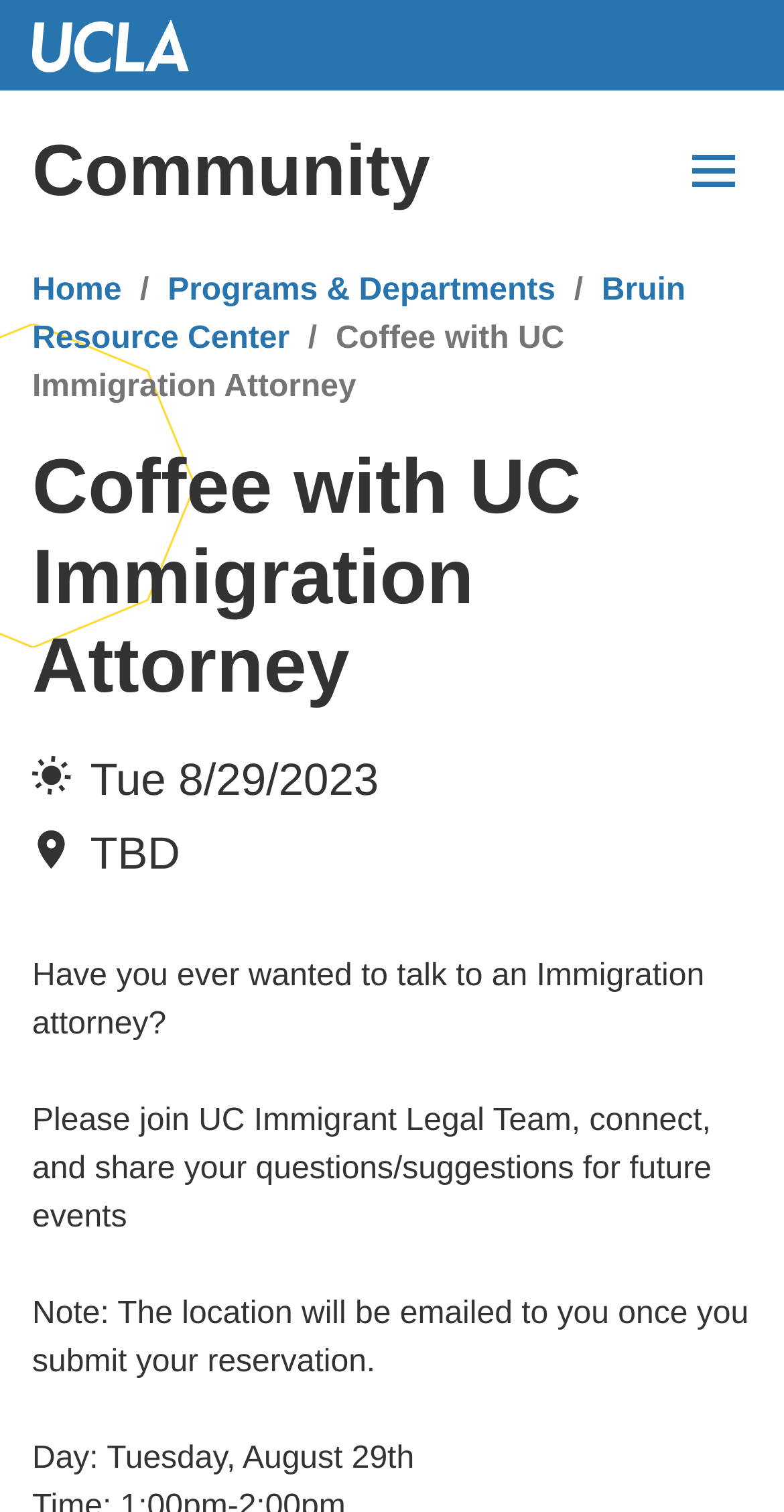Extract the main headline from the webpage and generate its text.

Coffee with UC Immigration Attorney